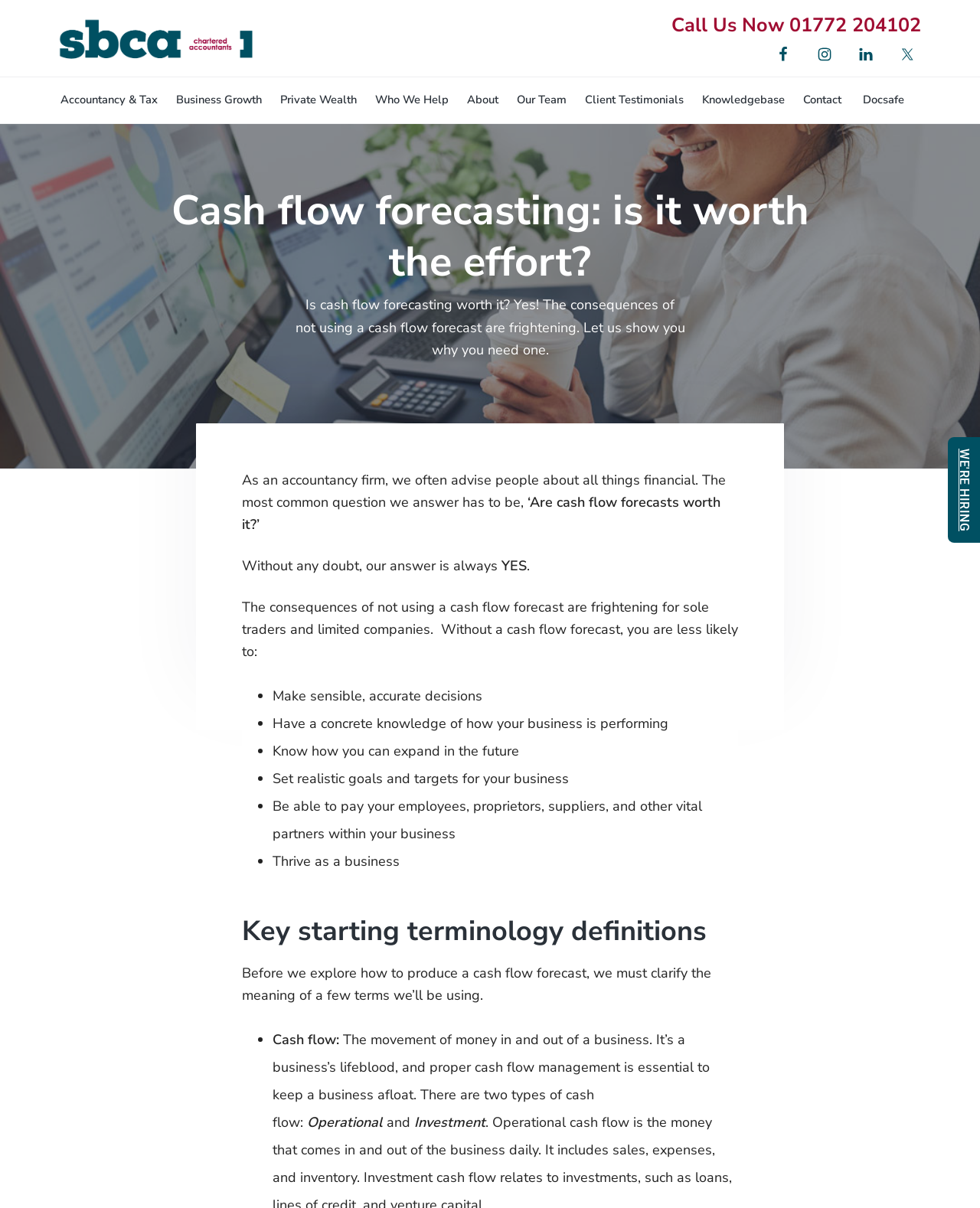Find and provide the bounding box coordinates for the UI element described with: "Privacy Policy".

None